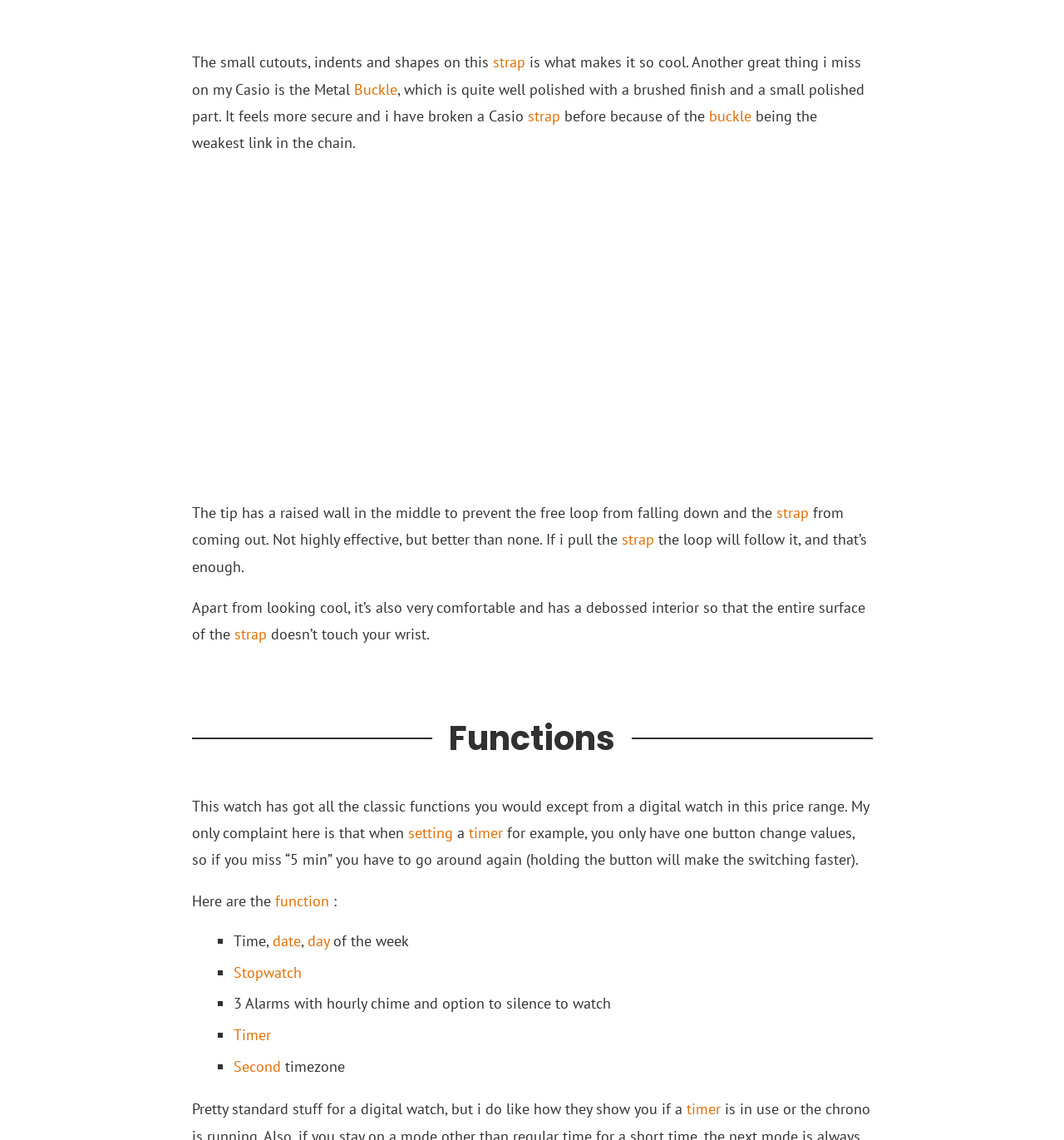Can you find the bounding box coordinates for the element to click on to achieve the instruction: "Click the 'strap' link"?

[0.463, 0.046, 0.493, 0.063]